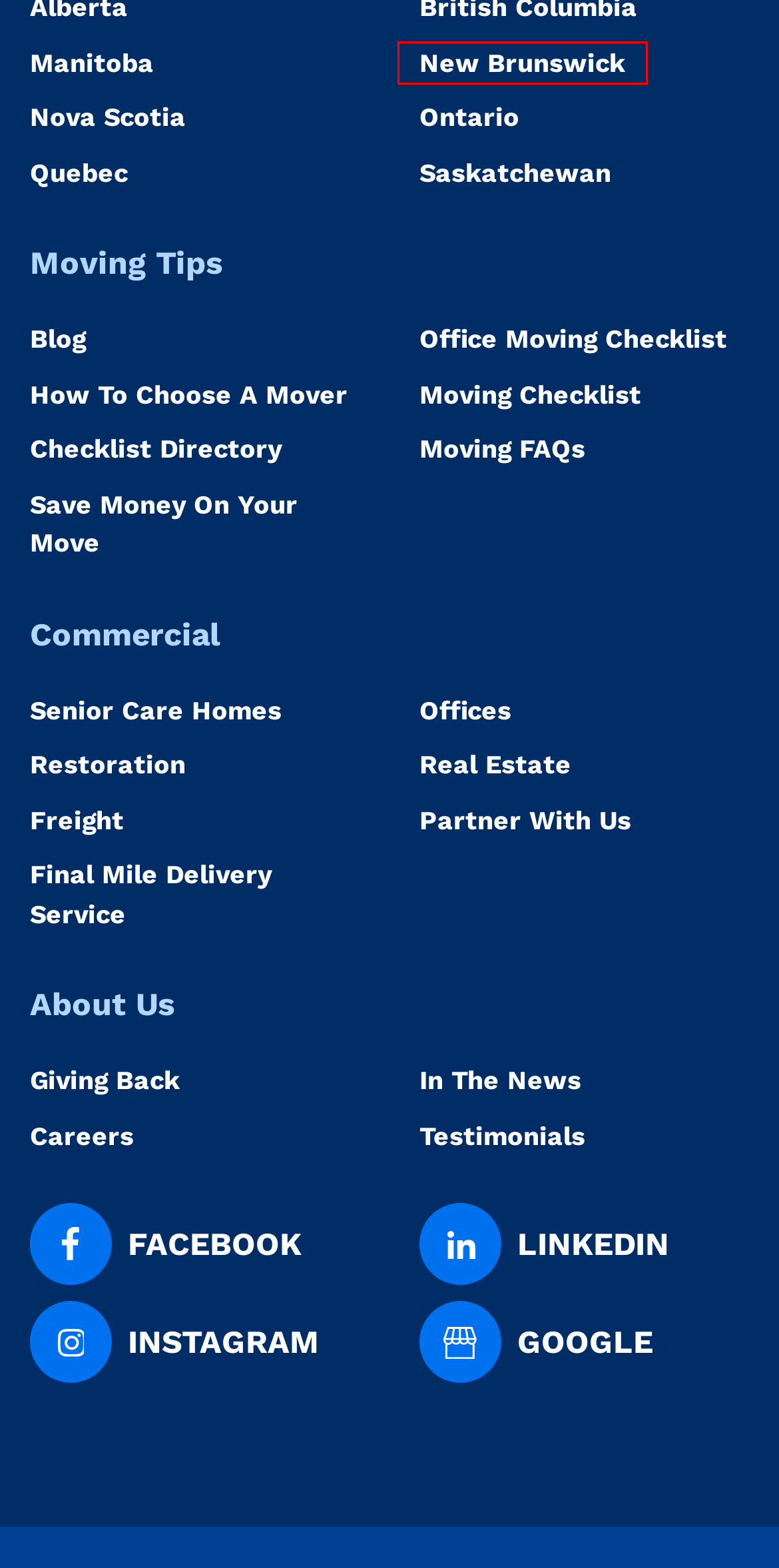Examine the screenshot of a webpage with a red bounding box around a specific UI element. Identify which webpage description best matches the new webpage that appears after clicking the element in the red bounding box. Here are the candidates:
A. Final mile delivery service - Two Small Men with Big Hearts
B. Blog - Two Small Men with Big Hearts
C. Testimonials - Two Small Men with Big Hearts
D. New Brunswick Movers | Two Small Men with Big Hearts Moving Company
E. About Us - Two Small Men with Big Hearts
F. Office Moving Company | Office Movers | Two Small Men
G. How to choose a moving company | Two Small Men
H. Moving Checklist | The Ultimate Printable Home Moving Checklist

D